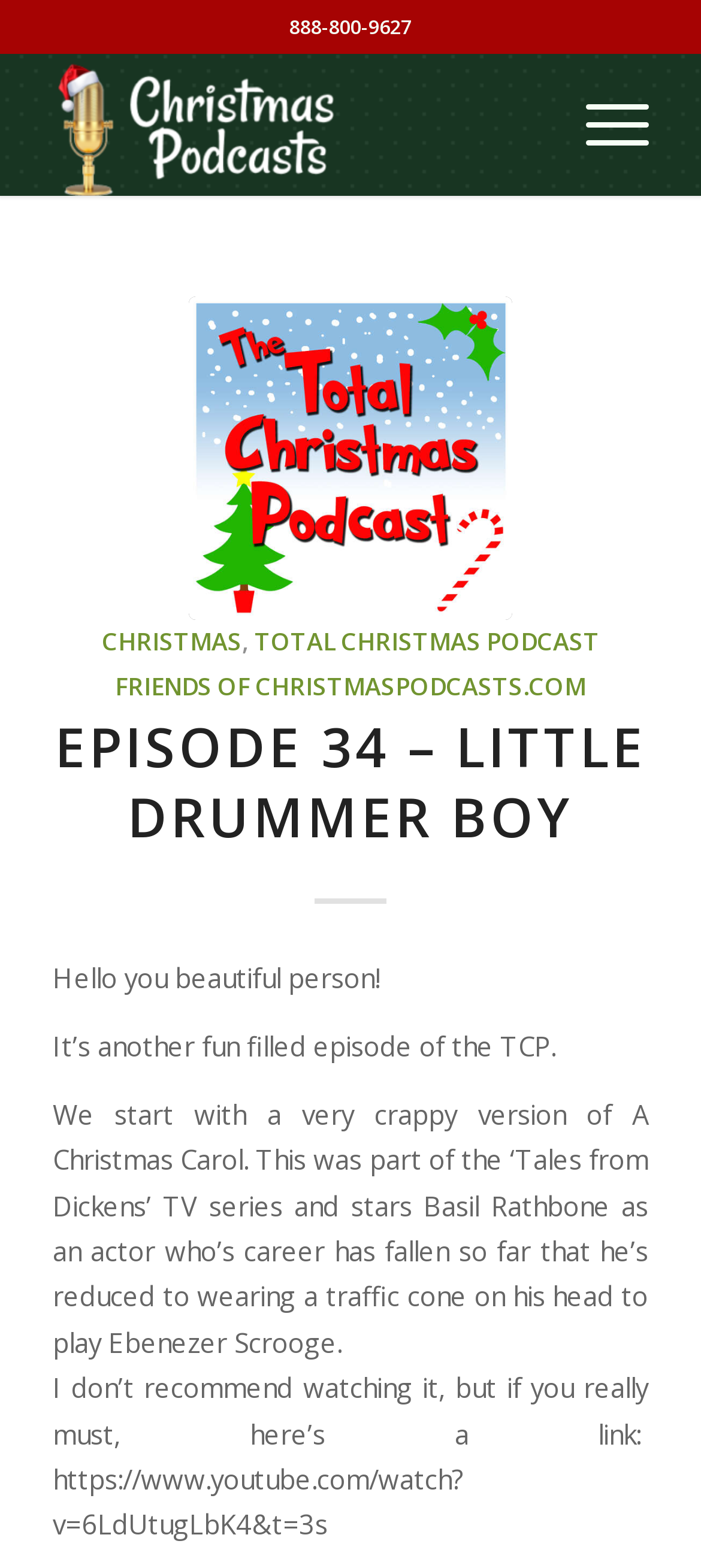Using the information in the image, give a comprehensive answer to the question: 
What is the URL of the YouTube video?

The URL of the YouTube video is found in the static text element with the bounding box coordinates [0.075, 0.873, 0.925, 0.984].